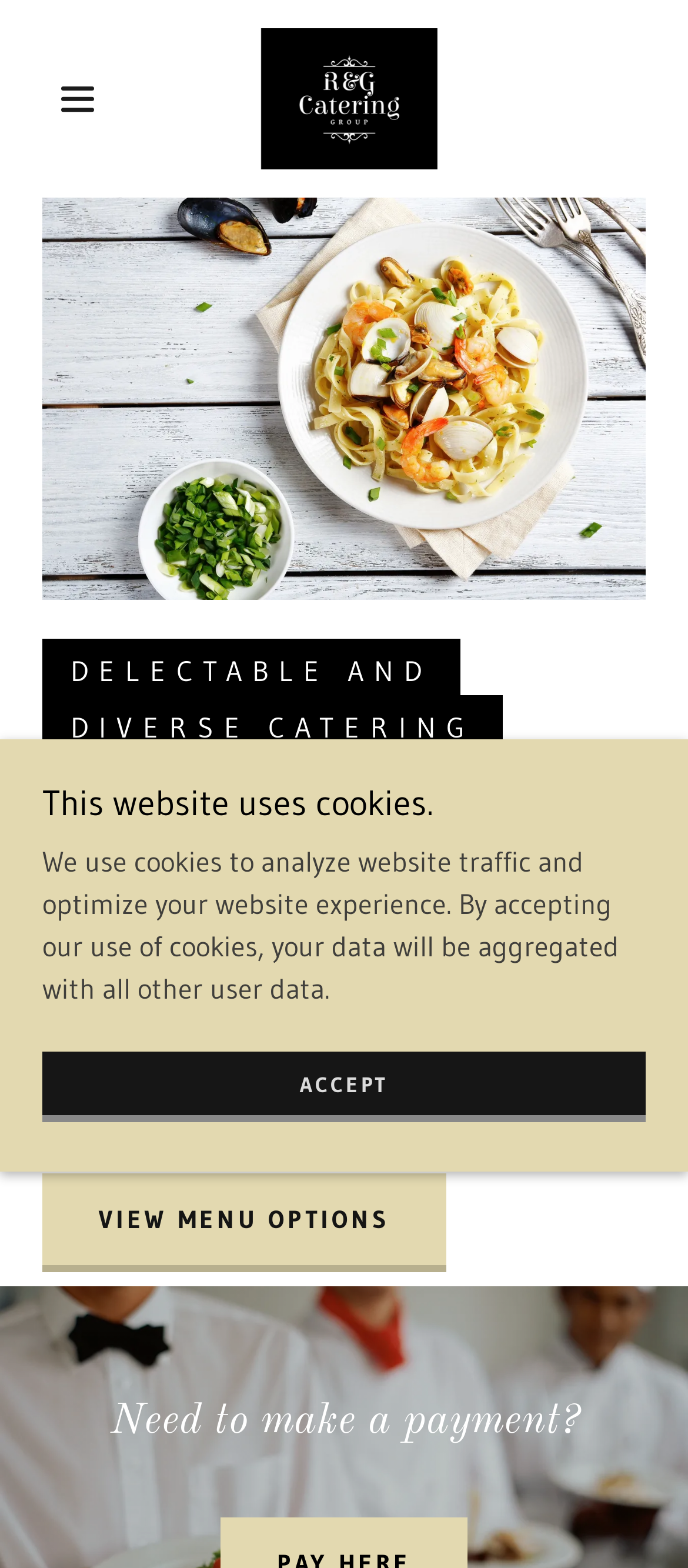Using the information shown in the image, answer the question with as much detail as possible: What action can be taken if a payment needs to be made?

The heading 'Need to make a payment?' is present on the webpage, but there is no corresponding link or button to take action. Therefore, it can be inferred that no action can be taken on this webpage to make a payment.